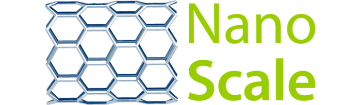Create an elaborate description of the image, covering every aspect.

The image showcases the logo for the "Nanoscale" focus area, prominently displaying a stylized representation of a molecular structure alongside the name "Nano Scale." The molecular illustration, rendered in blue, consists of interconnected hexagonal patterns that symbolize the intricate designs at the nanoscale level. The text "Nano Scale" is highlighted in a vibrant green, emphasizing the innovative and interdisciplinary research conducted in this area. The logo reflects the collaborative efforts in materials science and molecular research spearheaded by Freie Universität Berlin, underscoring the significance of nanosystems in advancing scientific knowledge and applications.